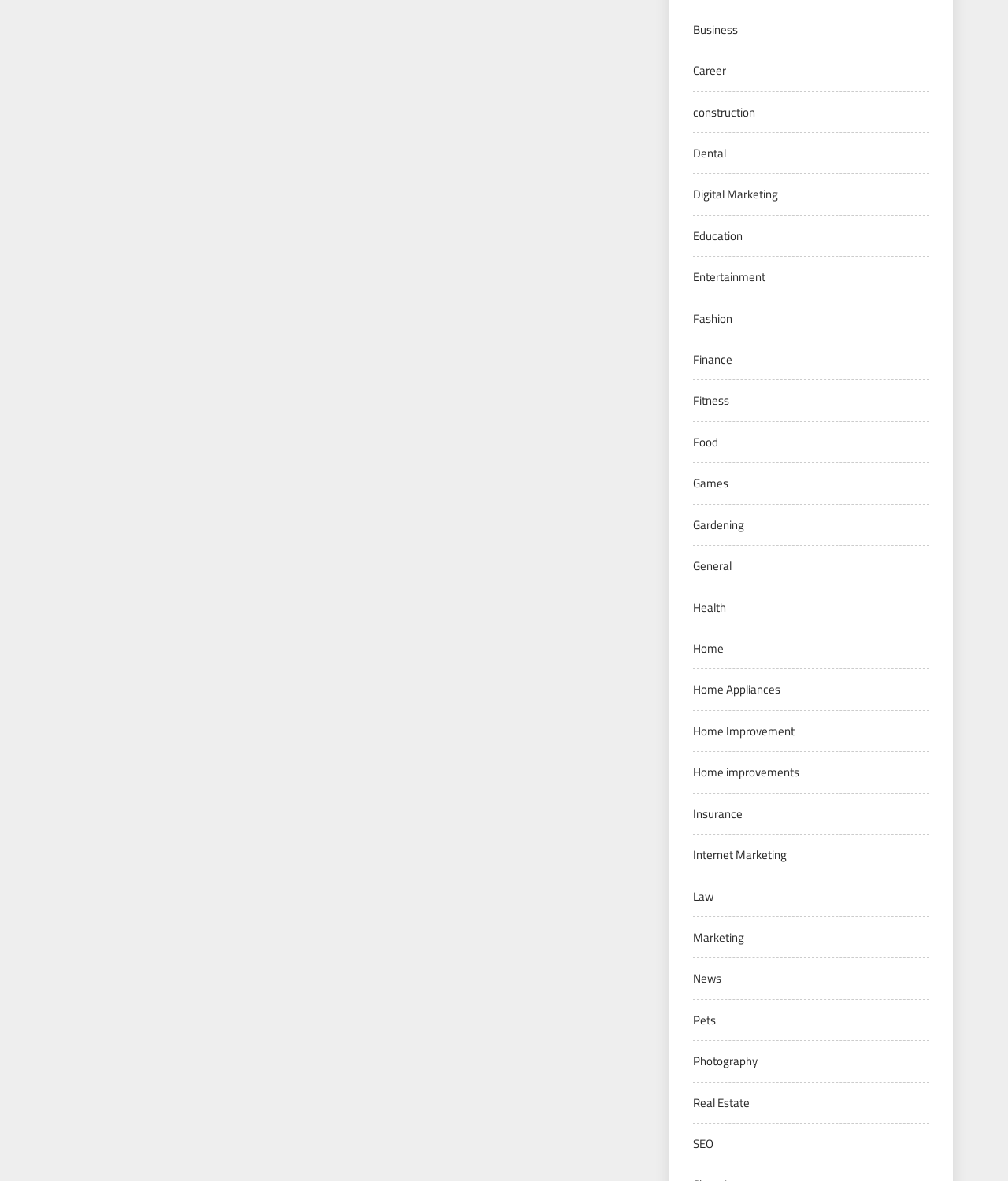Is 'Gardening' a category on the webpage?
From the image, respond using a single word or phrase.

Yes